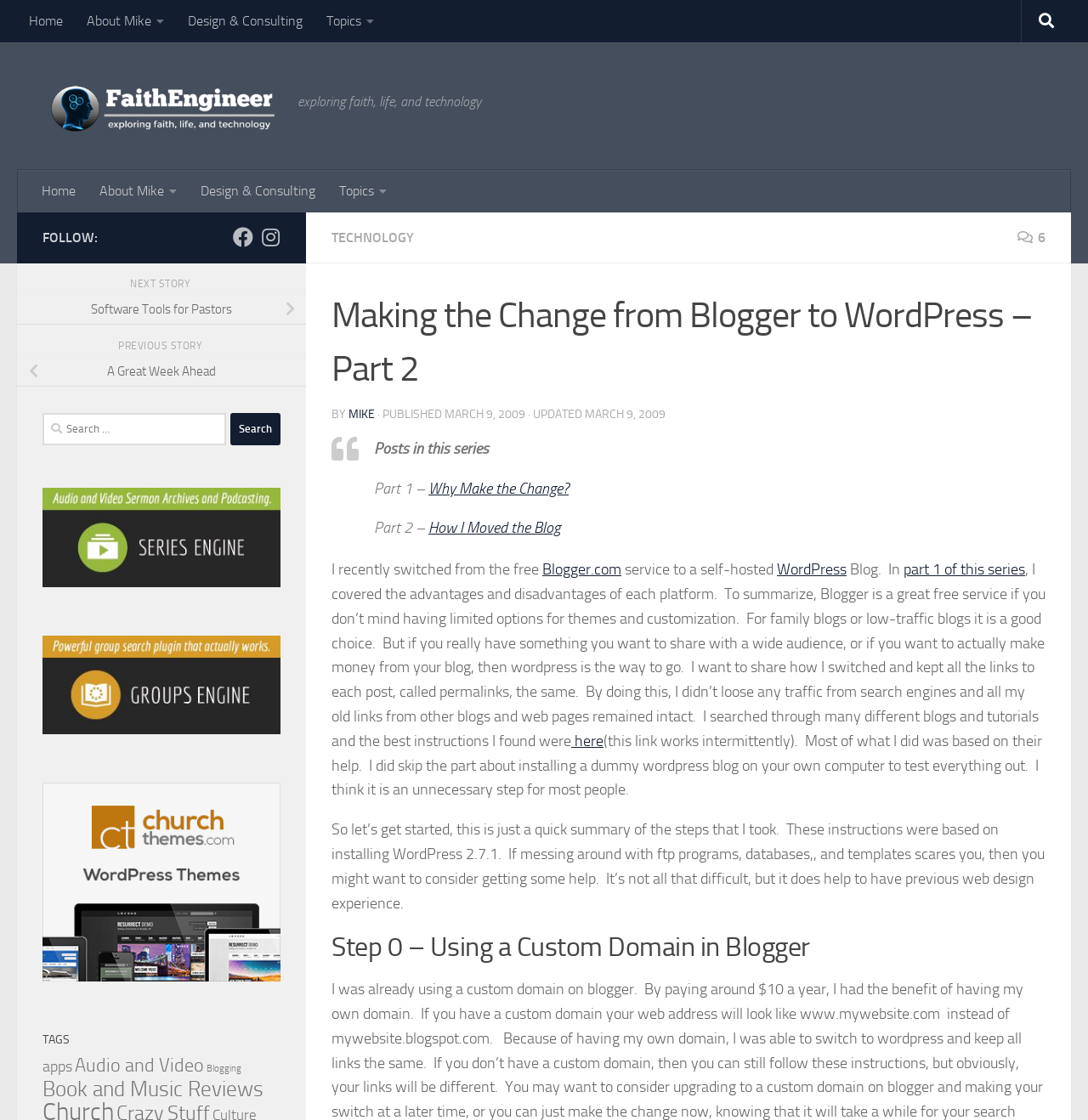Determine the bounding box coordinates of the element that should be clicked to execute the following command: "Click on the 'Why Make the Change?' link".

[0.394, 0.428, 0.523, 0.444]